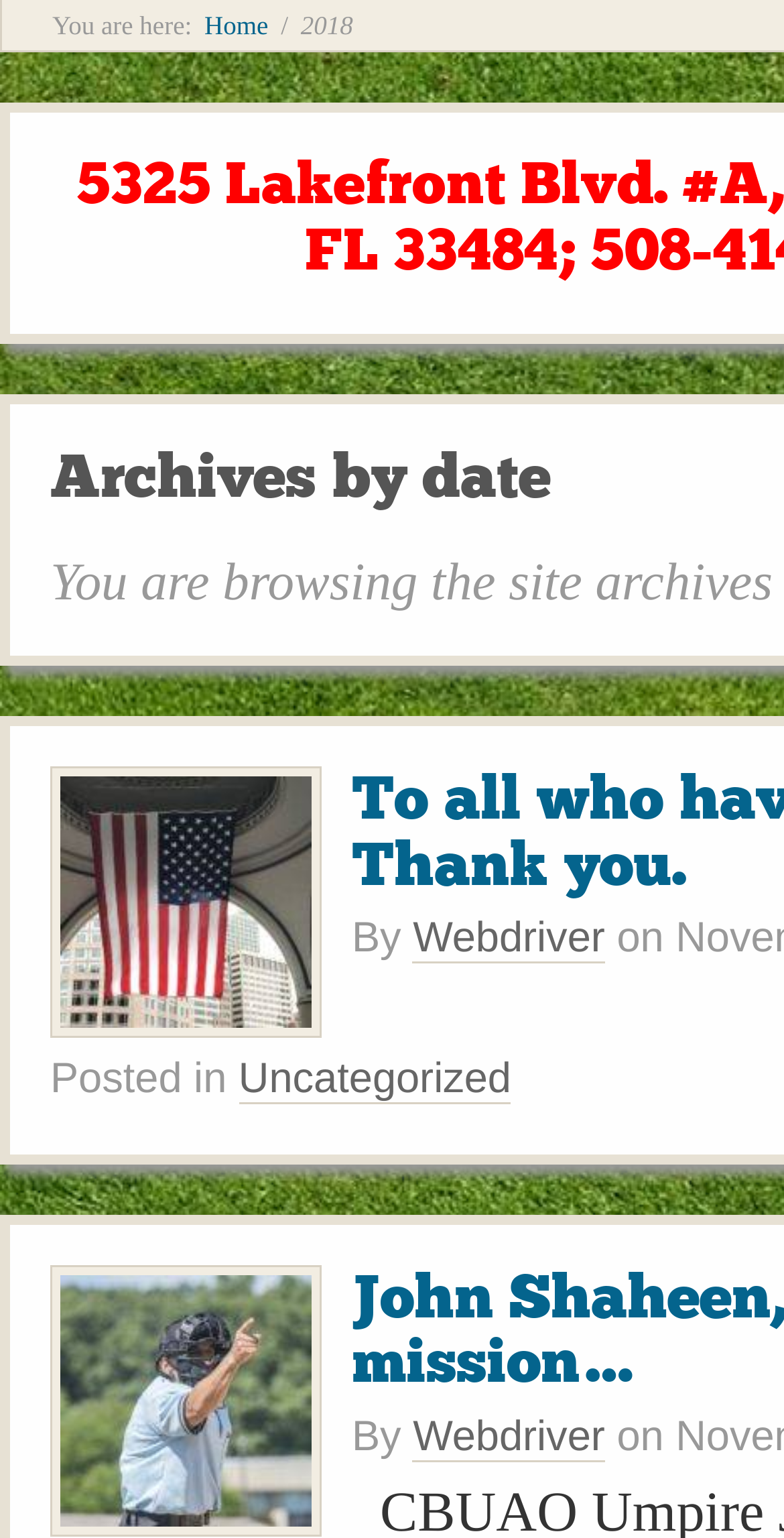What is the image caption above 'By Webdriver'?
Look at the image and answer the question with a single word or phrase.

To all who have served... Thank you.